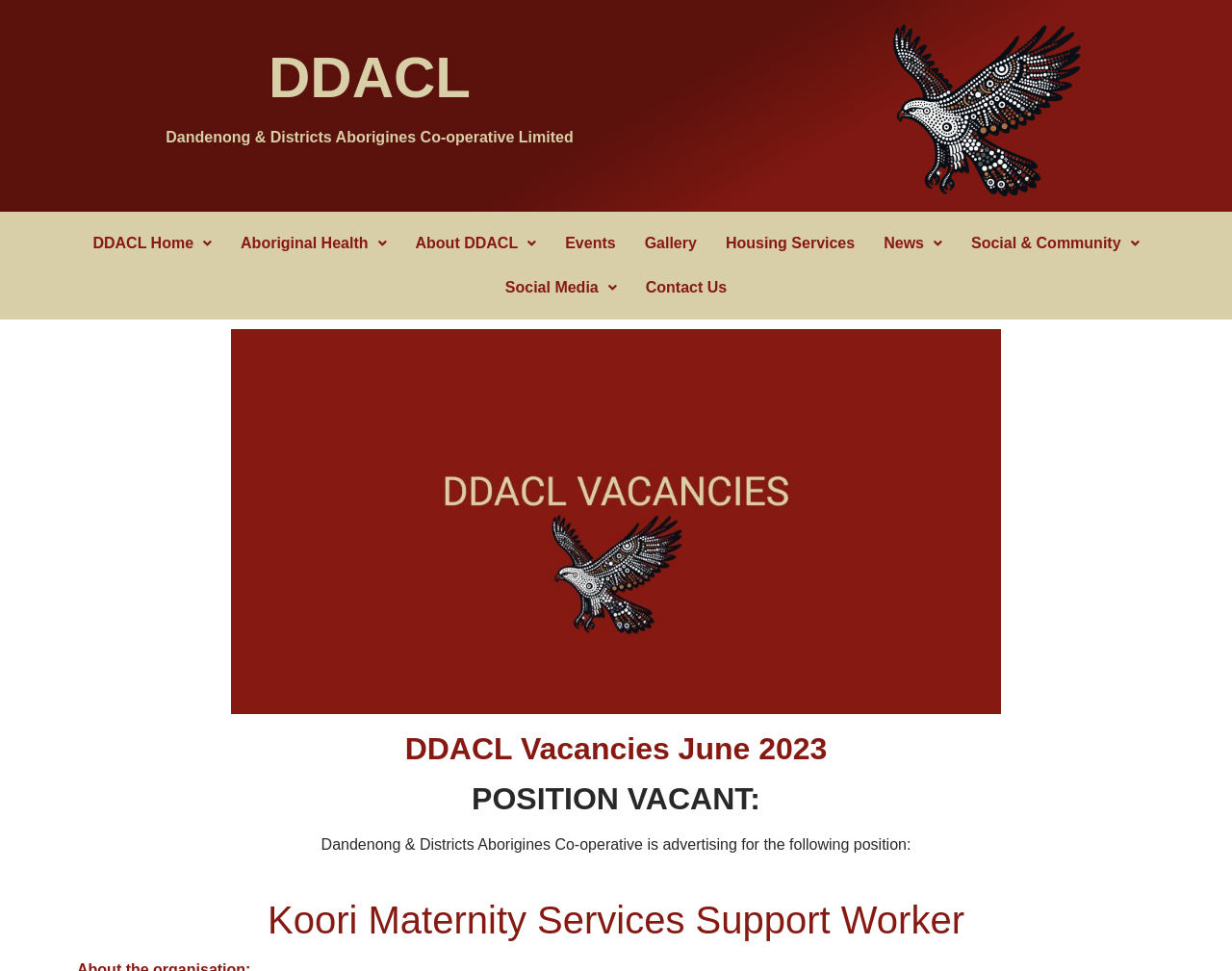Find the bounding box coordinates for the HTML element specified by: "Social & Community".

[0.777, 0.228, 0.936, 0.274]